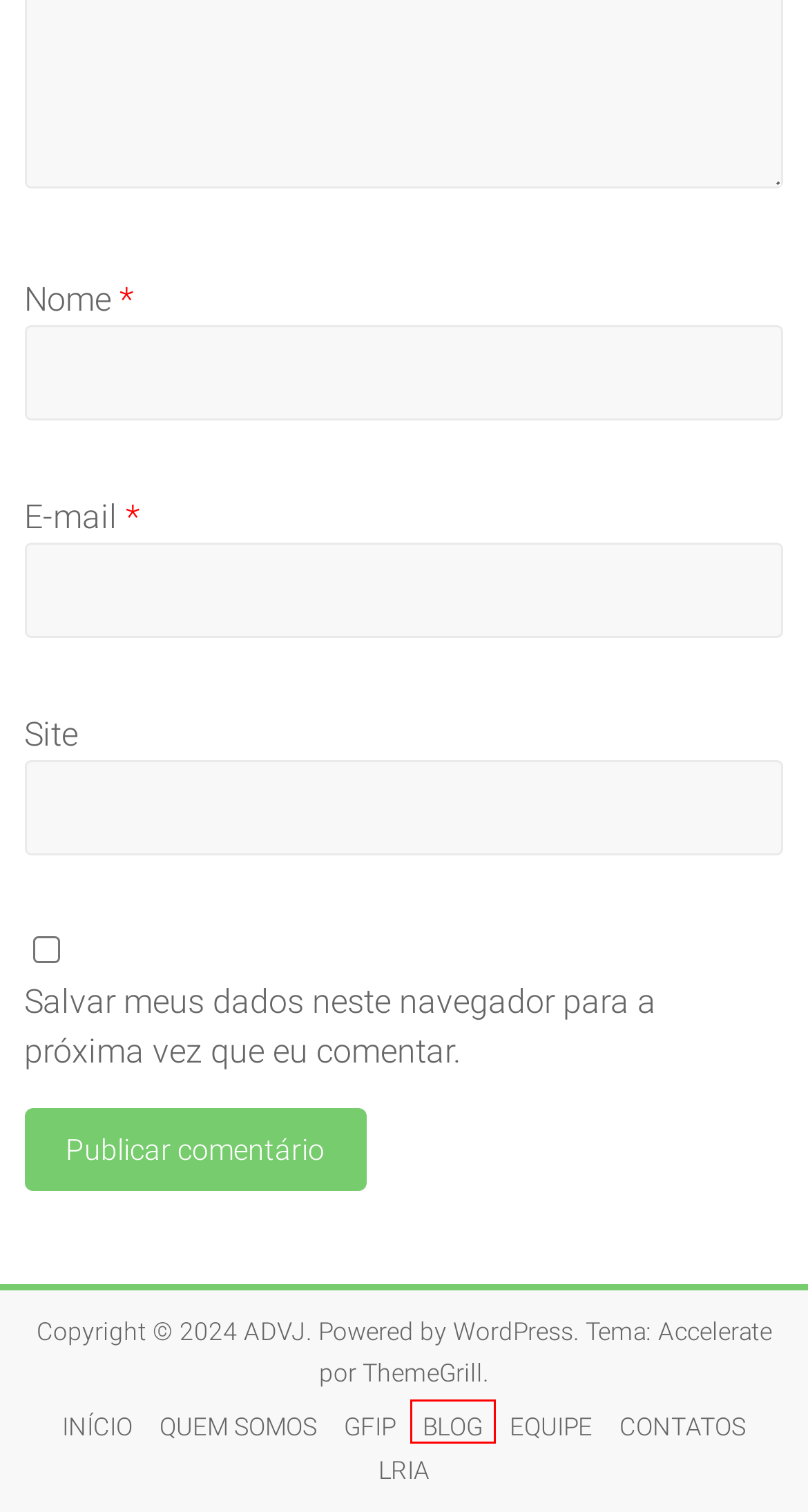Observe the provided screenshot of a webpage that has a red rectangle bounding box. Determine the webpage description that best matches the new webpage after clicking the element inside the red bounding box. Here are the candidates:
A. BLOG – ADVJ
B. QUEM SOMOS – ADVJ
C. CONTATOS – ADVJ
D. GFIP – ADVJ
E. ADVJ – Associação Para o Desenvolimento do Vale do Jaguaribe
F. EQUIPE – ADVJ
G. LRIA – ADVJ
H. Blog Tool, Publishing Platform, and CMS – WordPress.org

A